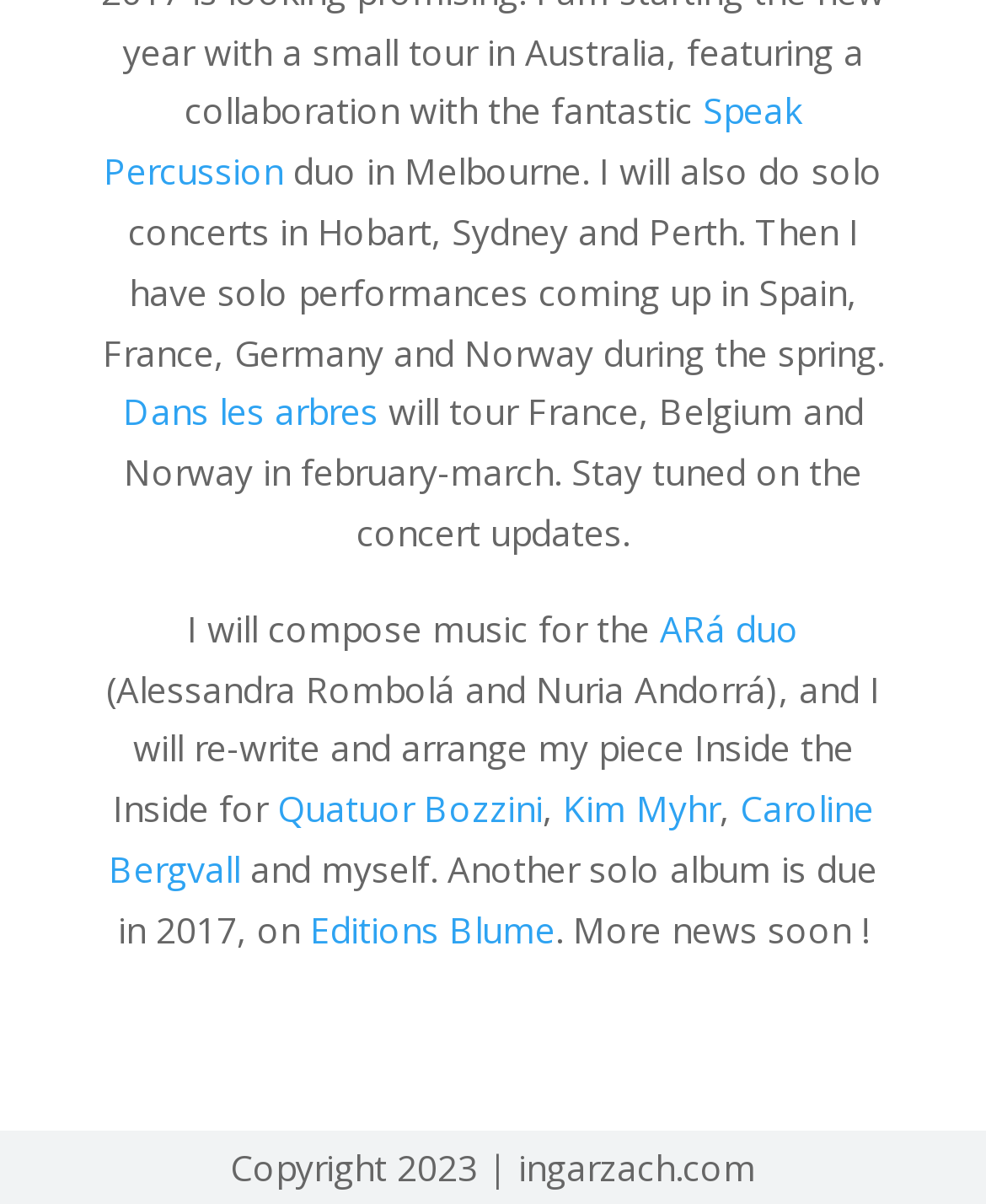Can you look at the image and give a comprehensive answer to the question:
What is the copyright year of the website?

The text at the bottom of the page states 'Copyright 2023 | ingarzach.com.' This indicates that the copyright year of the website is 2023.